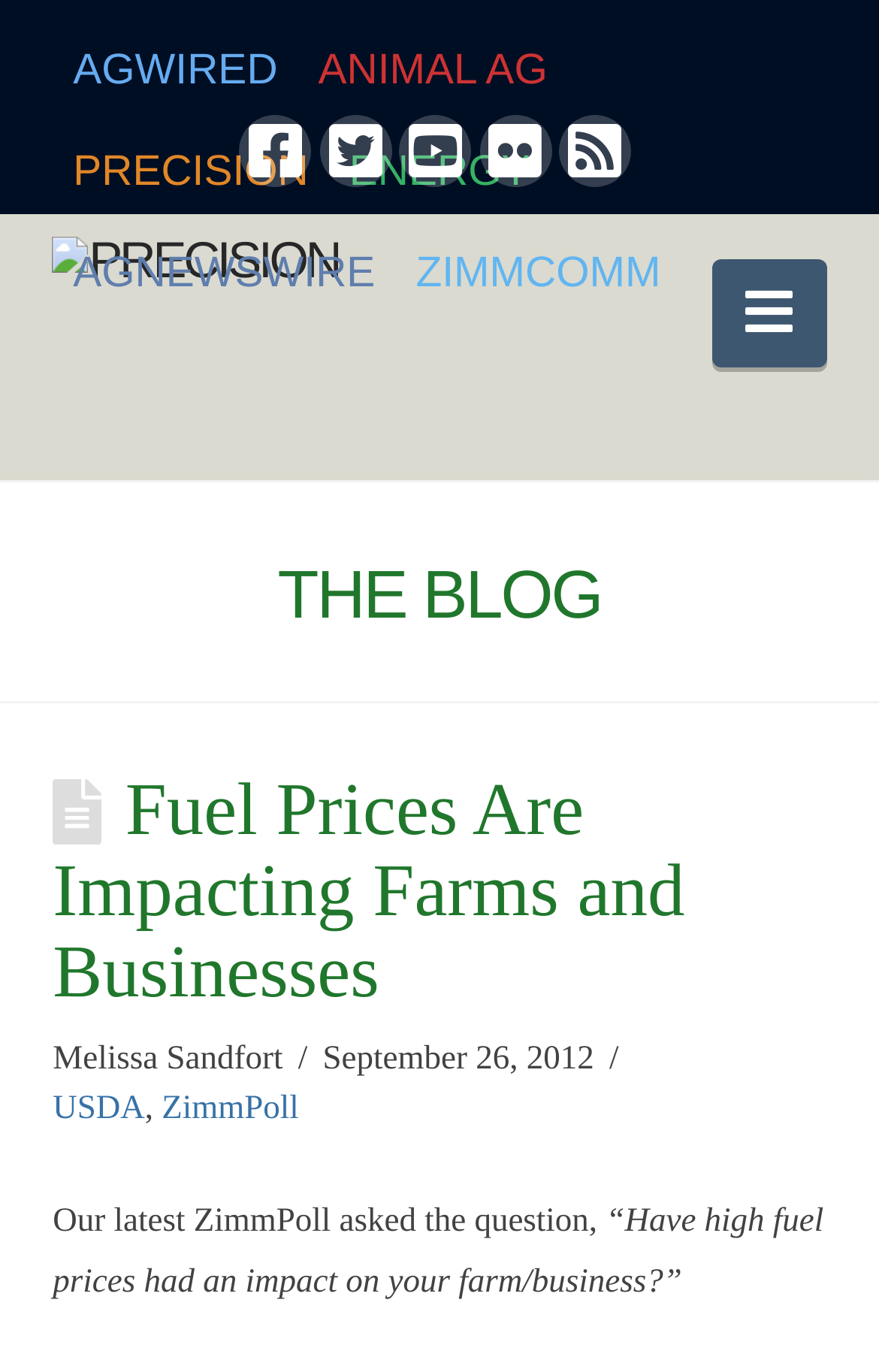When was the article published?
Carefully examine the image and provide a detailed answer to the question.

I determined the publication date by looking at the time element with the text 'September 26, 2012' inside the HeaderAsNonLandmark element.